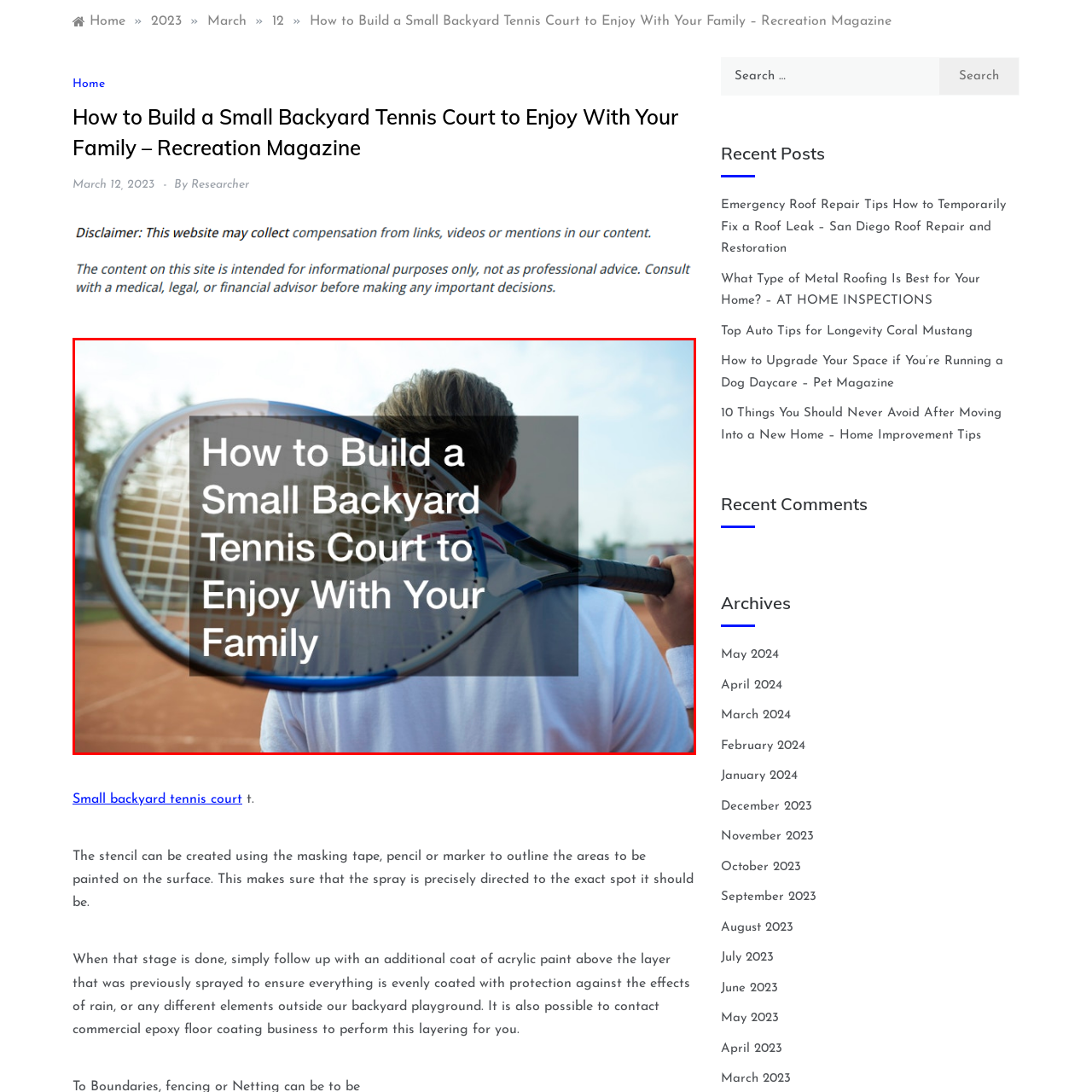What is the suggested use of the backyard tennis court?
Study the image framed by the red bounding box and answer the question in detail, relying on the visual clues provided.

The overlay text 'How to Build a Small Backyard Tennis Court to Enjoy With Your Family' suggests that the backyard tennis court is intended for family use and activity. The image's welcoming atmosphere, with greenery and sunlight, also reinforces the idea of a family-friendly space.